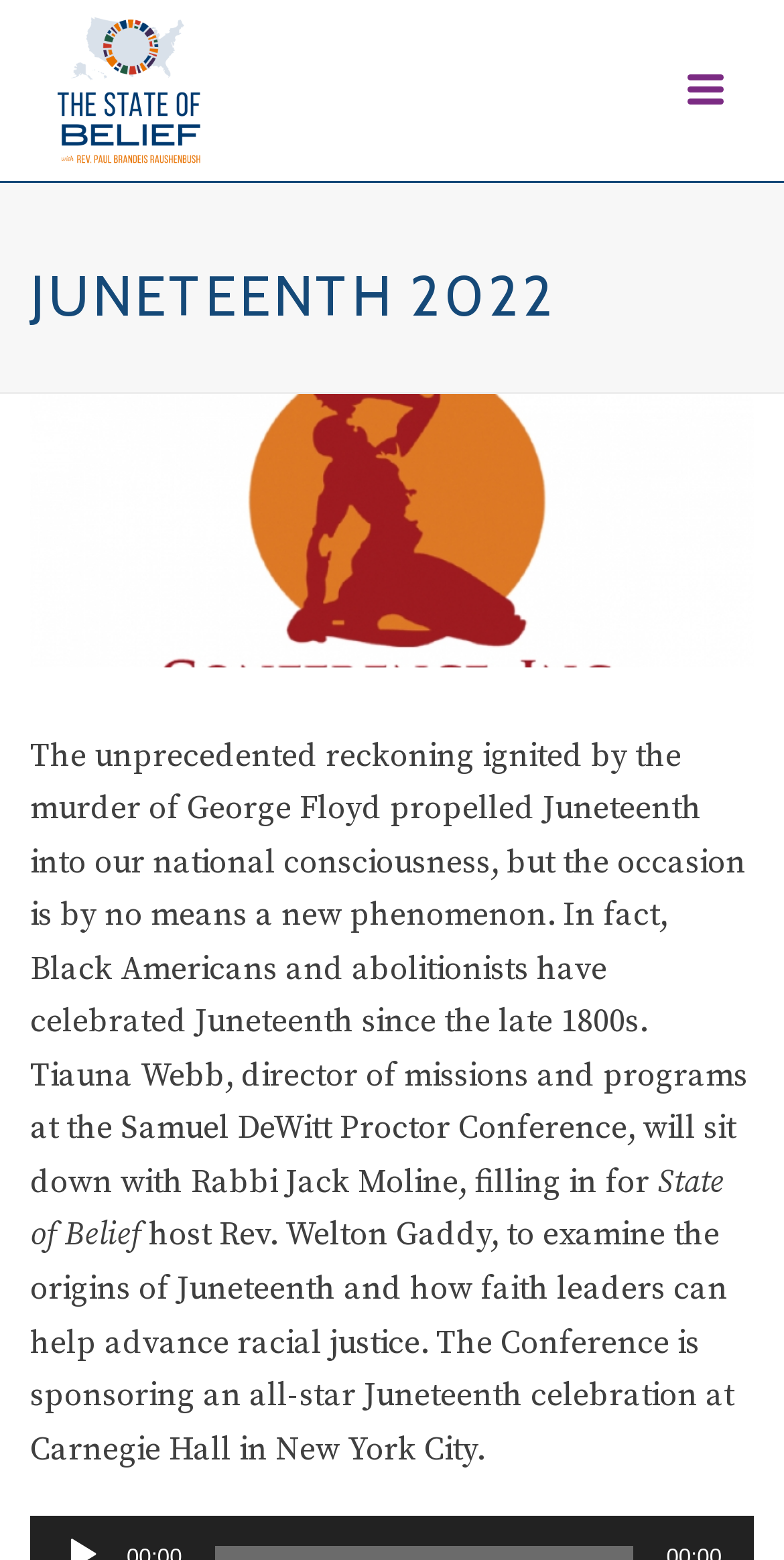Where is the Juneteenth celebration being sponsored by the Conference?
Please provide a detailed and thorough answer to the question.

The webpage states 'The Conference is sponsoring an all-star Juneteenth celebration at Carnegie Hall in New York City.' which indicates that the Conference is sponsoring a Juneteenth celebration at Carnegie Hall in New York City.